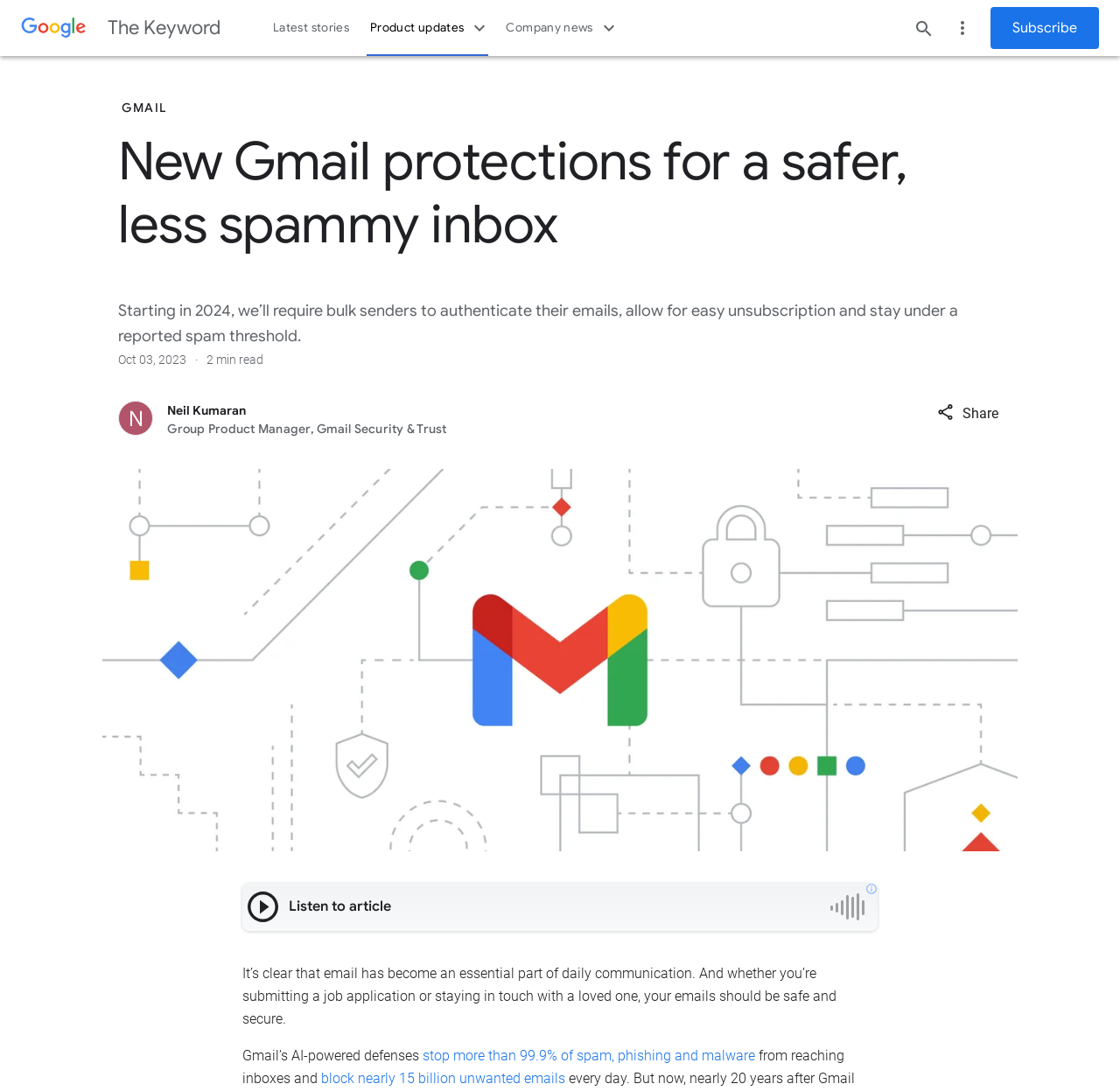Please find the bounding box coordinates of the element that needs to be clicked to perform the following instruction: "Play the article audio". The bounding box coordinates should be four float numbers between 0 and 1, represented as [left, top, right, bottom].

[0.216, 0.812, 0.254, 0.85]